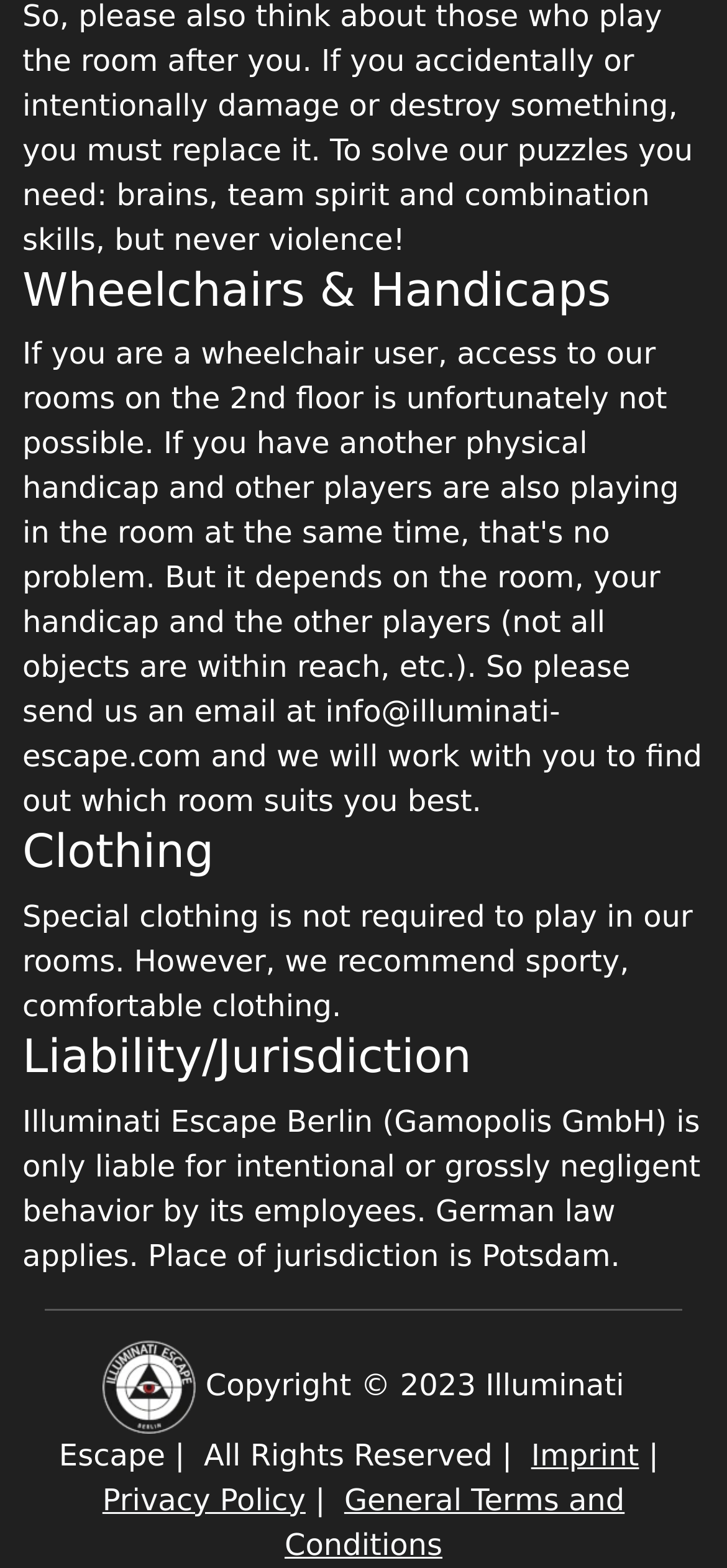Give a one-word or one-phrase response to the question: 
How many links are in the footer section?

4